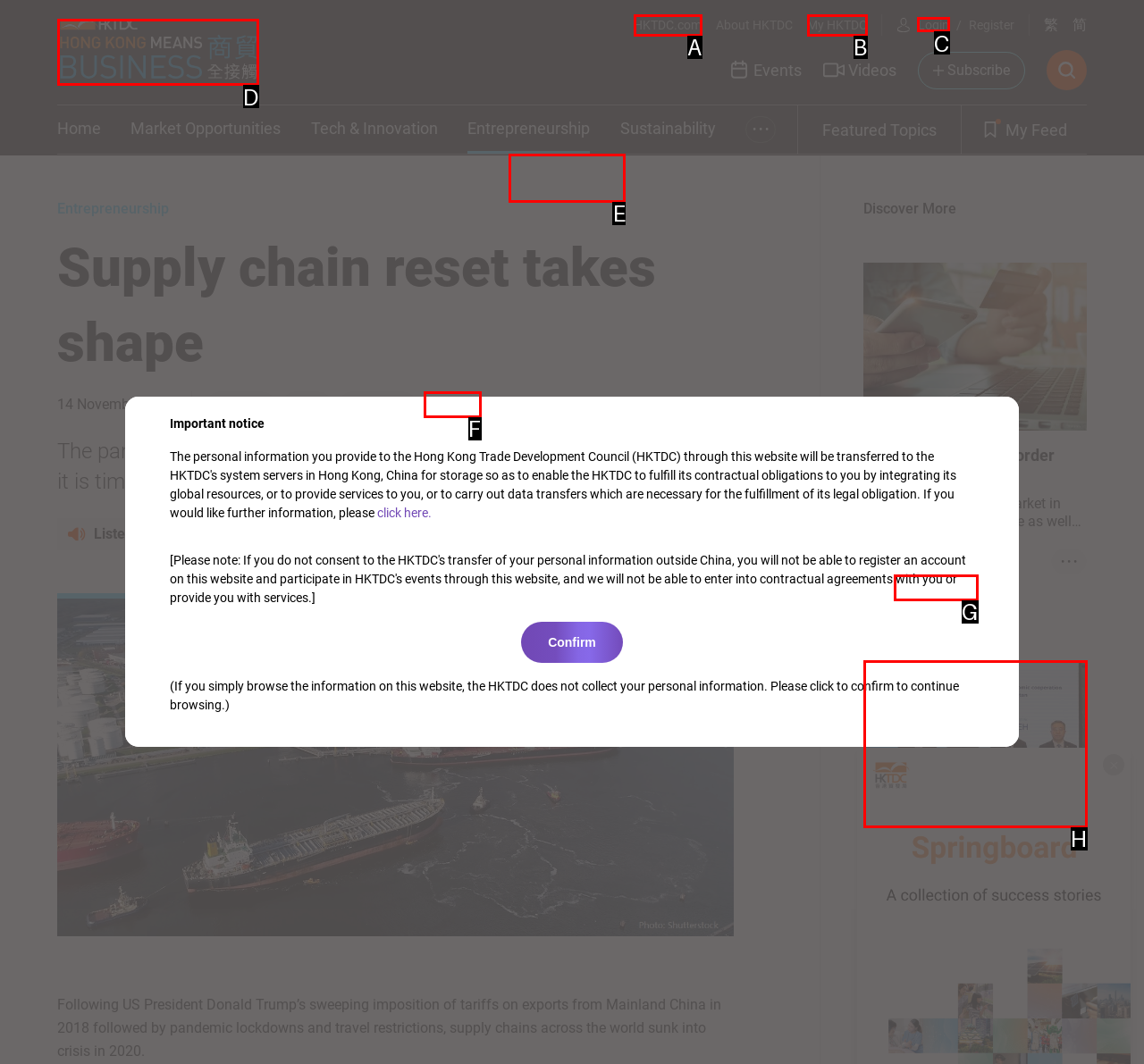Determine which UI element I need to click to achieve the following task: Click on the 'Login' button Provide your answer as the letter of the selected option.

C